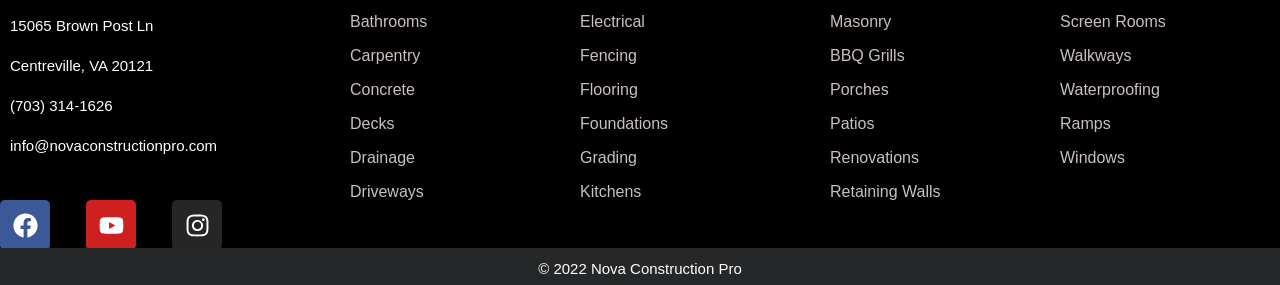Determine the coordinates of the bounding box for the clickable area needed to execute this instruction: "contact via phone".

[0.008, 0.339, 0.088, 0.399]